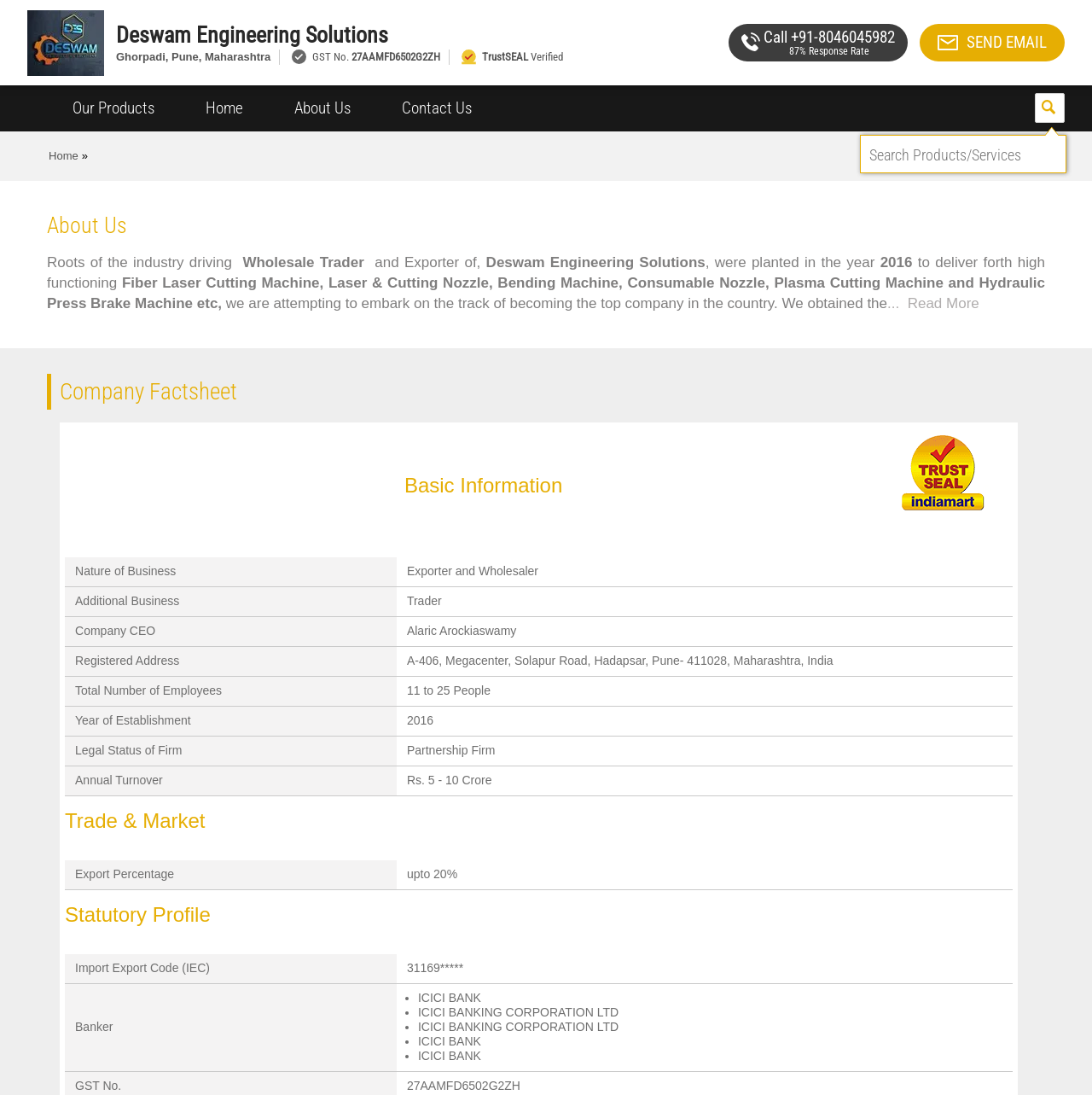Locate the bounding box coordinates of the clickable region to complete the following instruction: "Click on the 'Contact Us' link."

[0.345, 0.078, 0.455, 0.12]